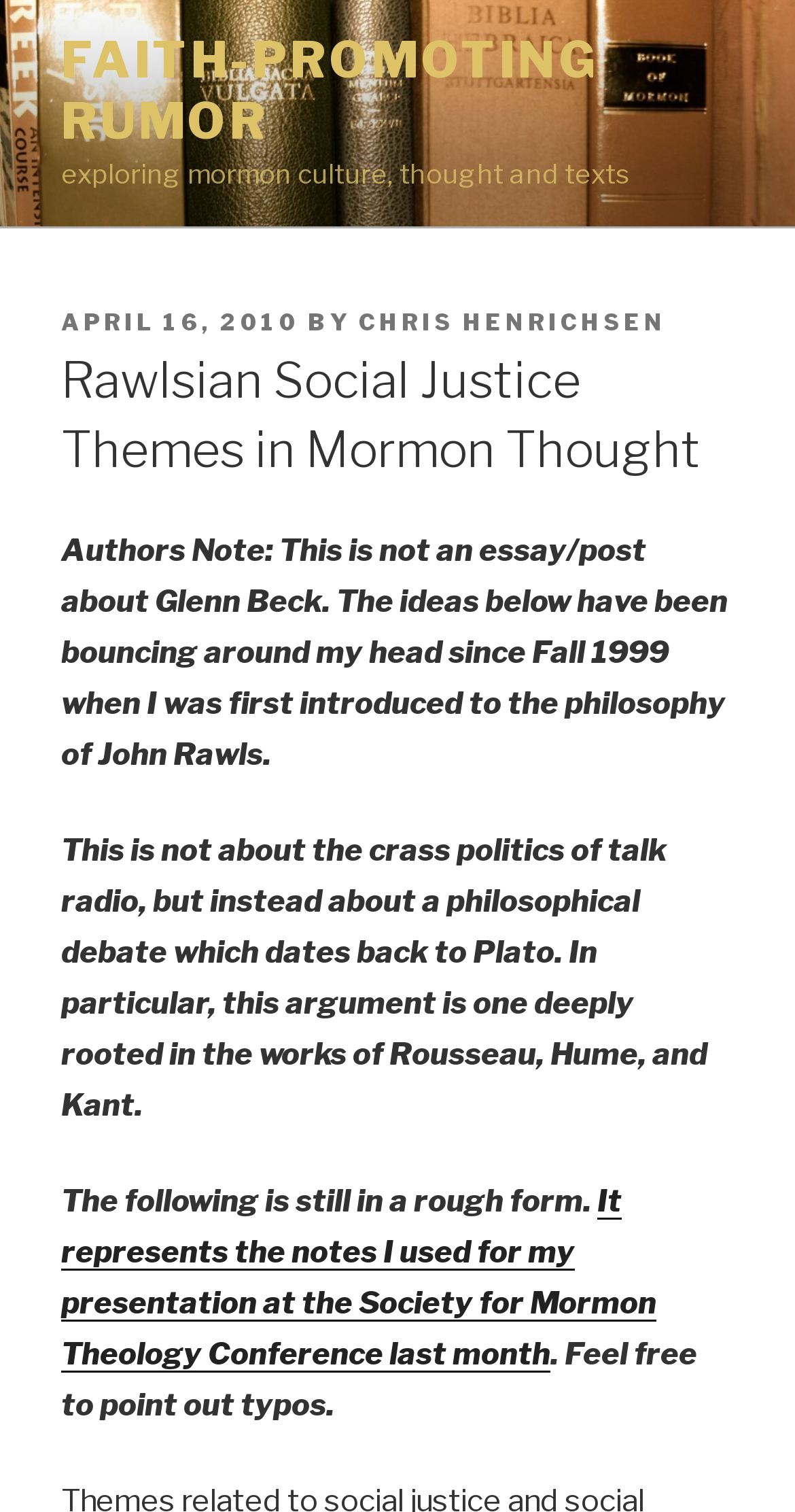What is the purpose of the post?
Using the image, elaborate on the answer with as much detail as possible.

I found the purpose of the post by reading the introductory text, which states that the post is not about Glenn Beck, but about a philosophical debate that dates back to Plato. This suggests that the purpose of the post is to discuss and explore this philosophical debate.